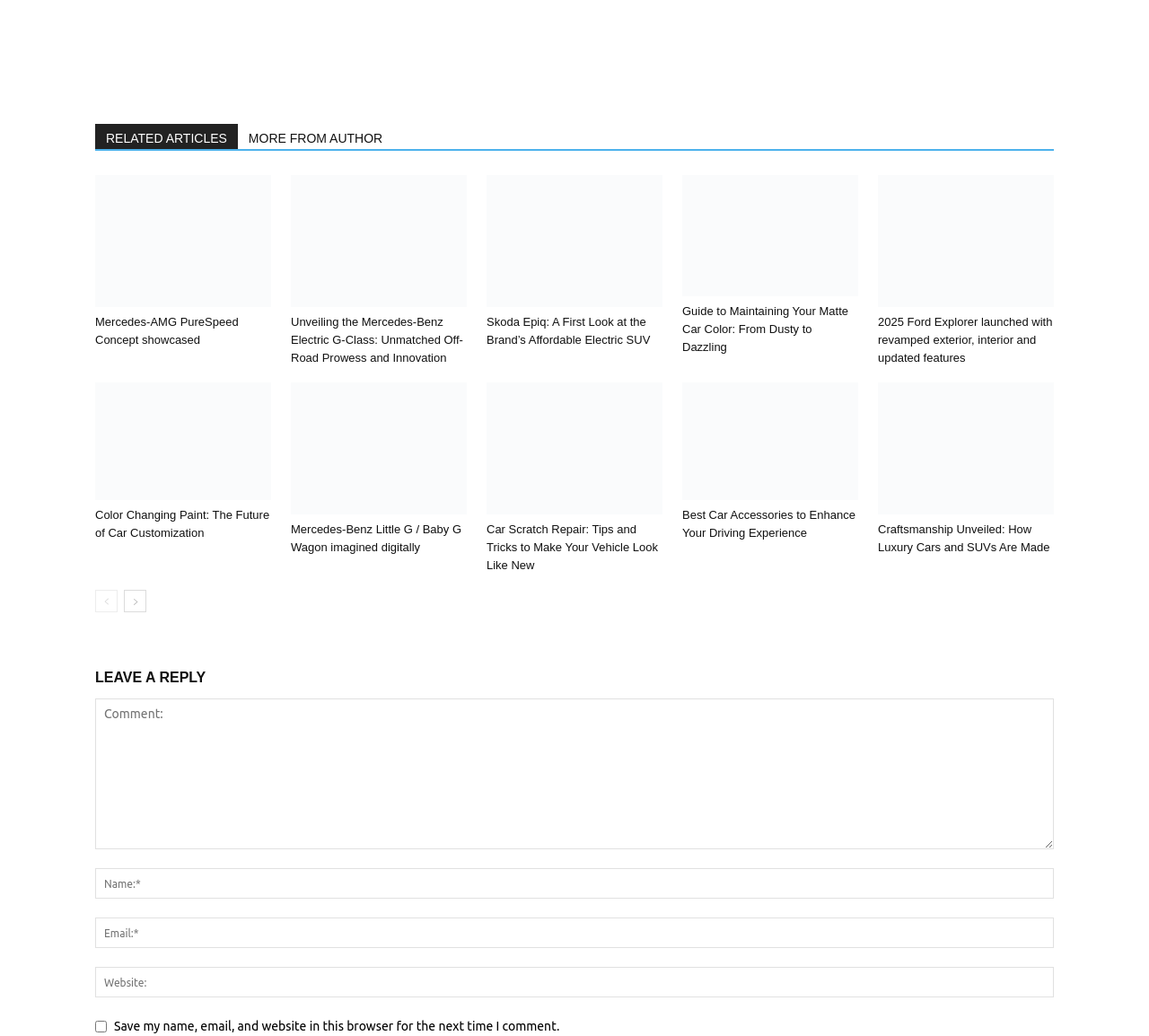Identify the coordinates of the bounding box for the element that must be clicked to accomplish the instruction: "Leave a reply".

[0.083, 0.642, 0.917, 0.669]